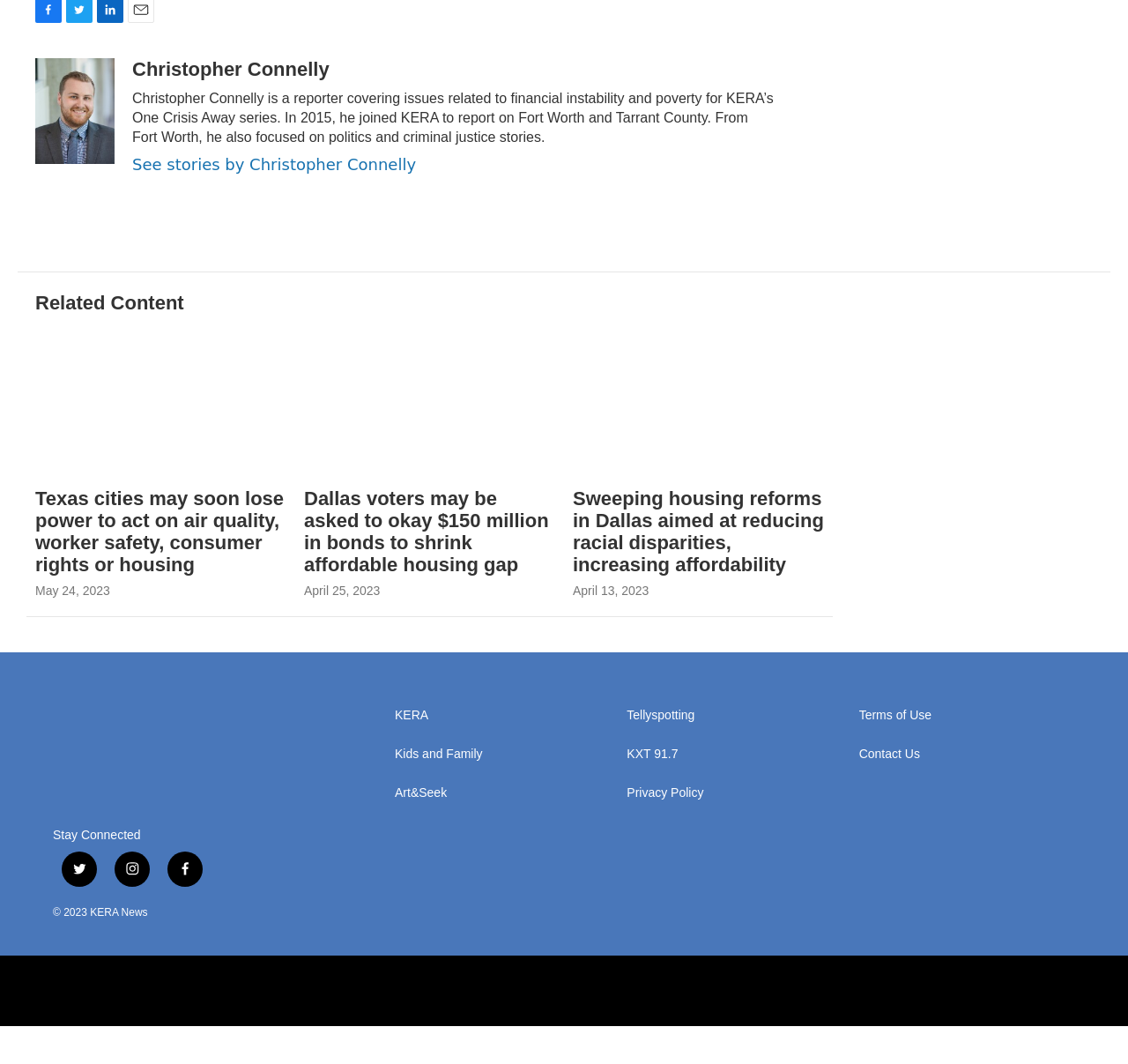Highlight the bounding box of the UI element that corresponds to this description: "aria-label="NPR"".

[0.305, 0.946, 0.374, 0.988]